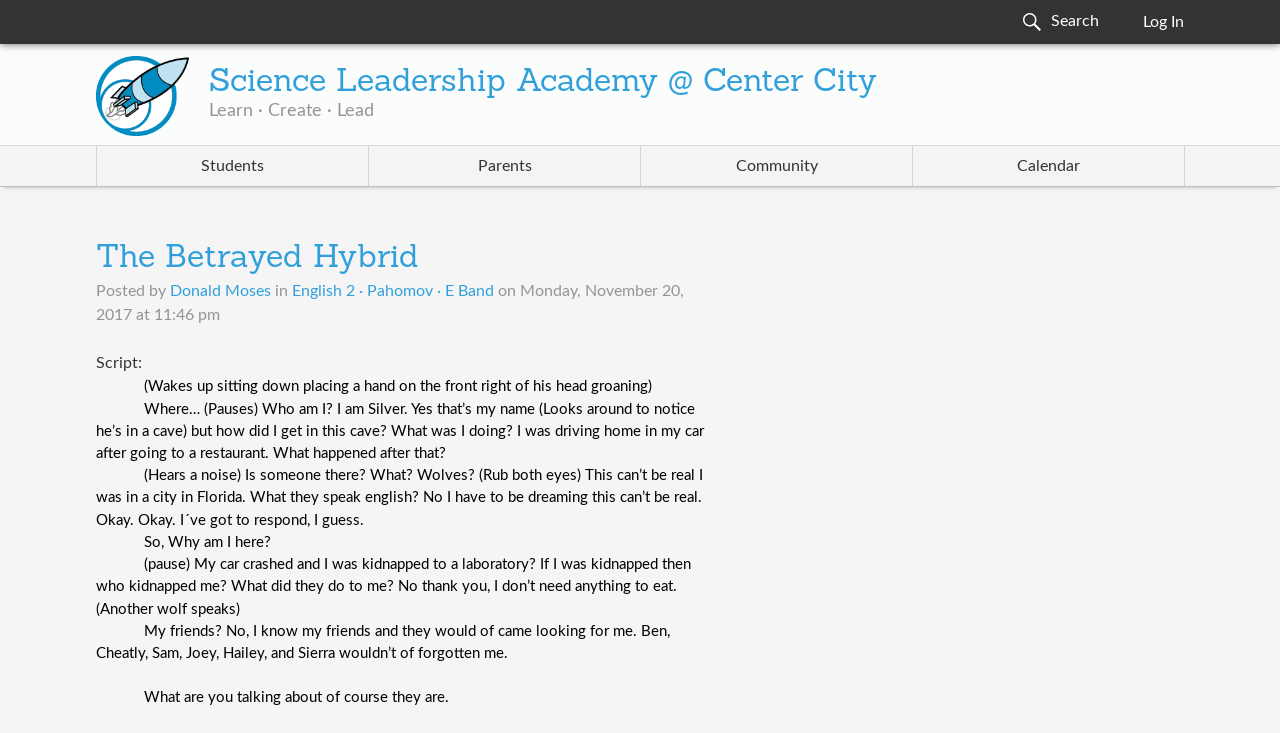Can you determine the bounding box coordinates of the area that needs to be clicked to fulfill the following instruction: "Read the post by Donald Moses"?

[0.133, 0.386, 0.212, 0.408]